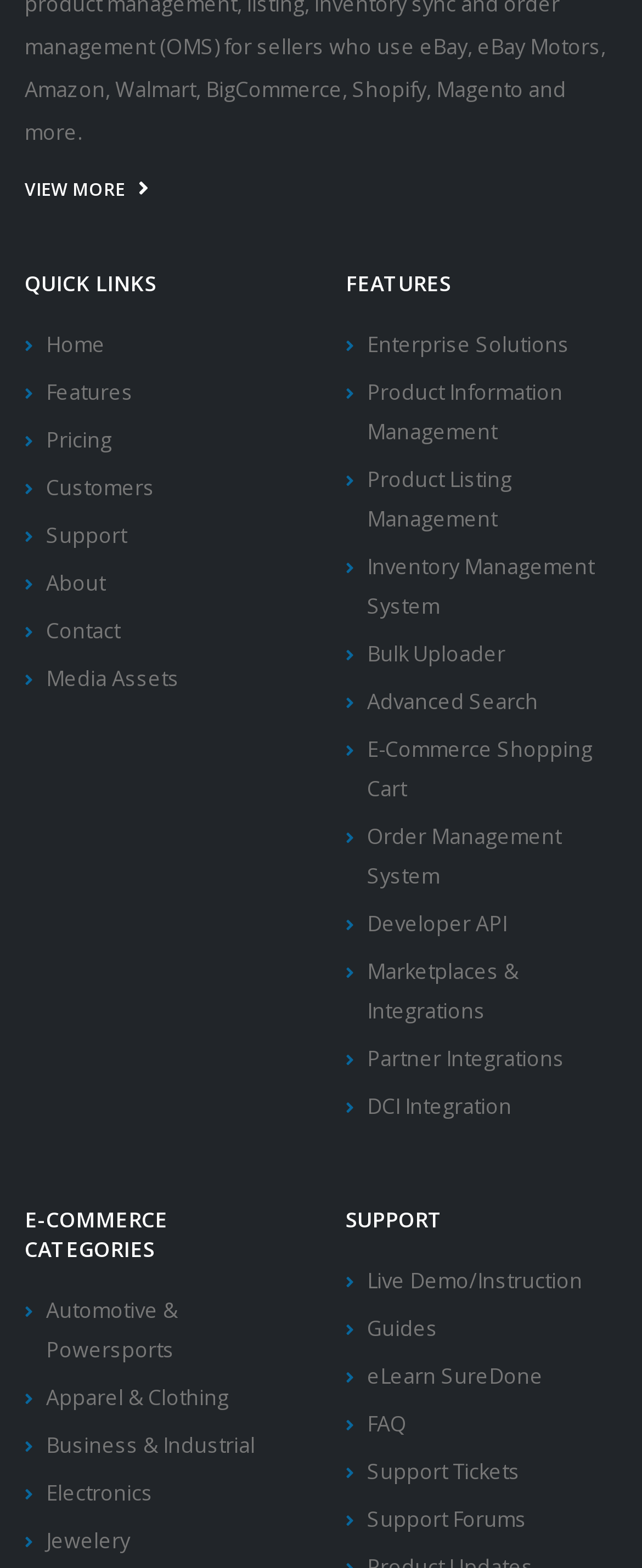Use a single word or phrase to answer the following:
What is the last feature listed under FEATURES?

Partner Integrations